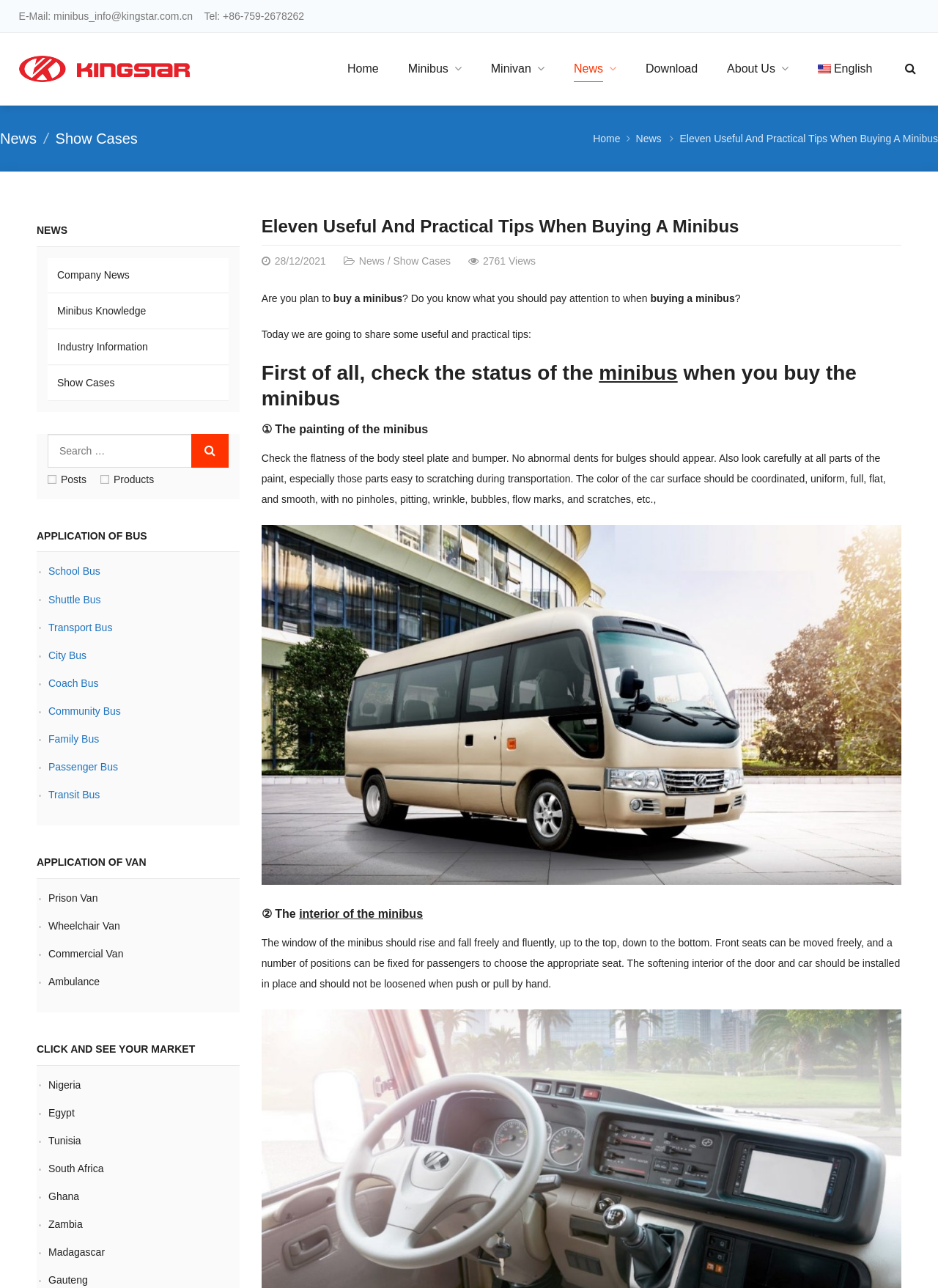Generate a thorough explanation of the webpage's elements.

The webpage is about buying a minibus, specifically providing eleven useful and practical tips for potential buyers. At the top, there is a header section with a title "Eleven Useful And Practical Tips When Buying A Minibus – Mini Bus" and a contact information section with an email address and phone number. Below the header, there is a navigation menu with links to "Home", "Minibus", "Minivan", "News", "Download", "About Us", and "English".

The main content of the webpage is divided into sections, each providing a tip for buying a minibus. The first section has a heading "Eleven Useful And Practical Tips When Buying A Minibus" and a brief introduction to the topic. The subsequent sections are numbered from "First of all, check the status of the minibus when you buy the minibus" to "② The interior of the minibus", each providing detailed information and tips for inspecting the minibus.

There are also several images and links throughout the content, including a link to "minibus" and an image with the caption "Buying A Minibus". Additionally, there are links to "News", "Show Cases", and other related topics.

On the left side of the webpage, there are several sections with headings "NEWS", "APPLICATION OF BUS", and "APPLICATION OF VAN", each containing links to related topics such as "Company News", "Minibus Knowledge", and "School Bus". There is also a search box and a section with checkboxes for filtering search results.

At the bottom of the webpage, there is a section with links to different markets, including "Nigeria", "Egypt", and "South Africa".